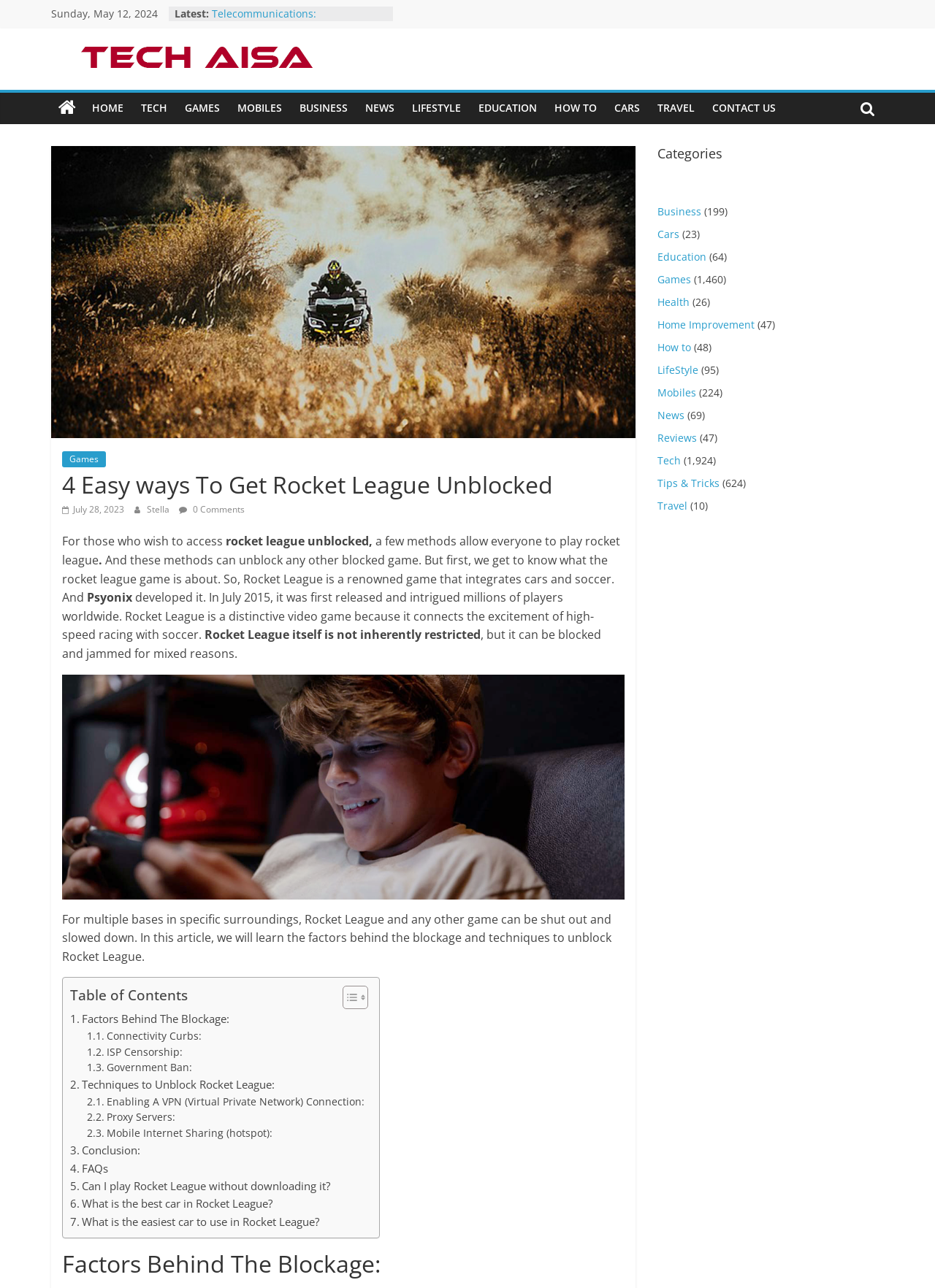What is the name of the game discussed in this article?
Kindly offer a comprehensive and detailed response to the question.

The article discusses the game Rocket League, which is a renowned game that integrates cars and soccer, developed by Psyonix and first released in July 2015.